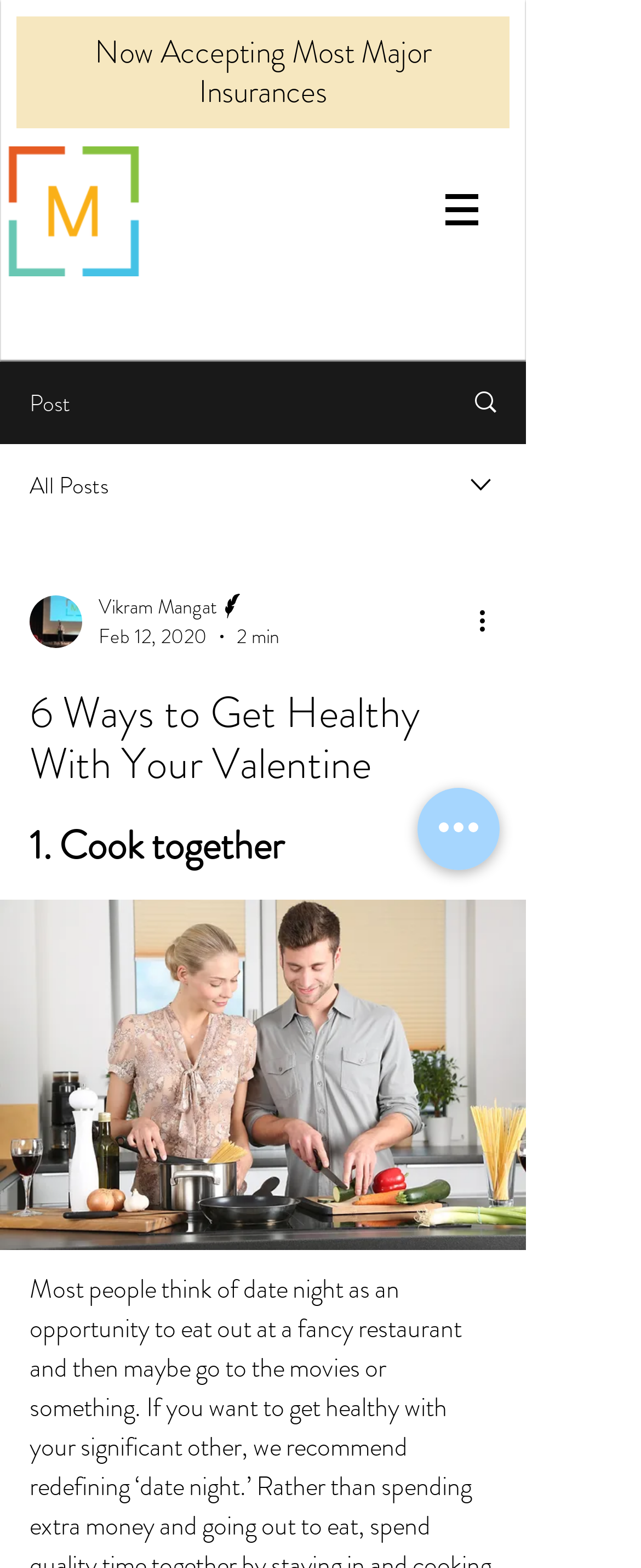Your task is to find and give the main heading text of the webpage.

6 Ways to Get Healthy With Your Valentine